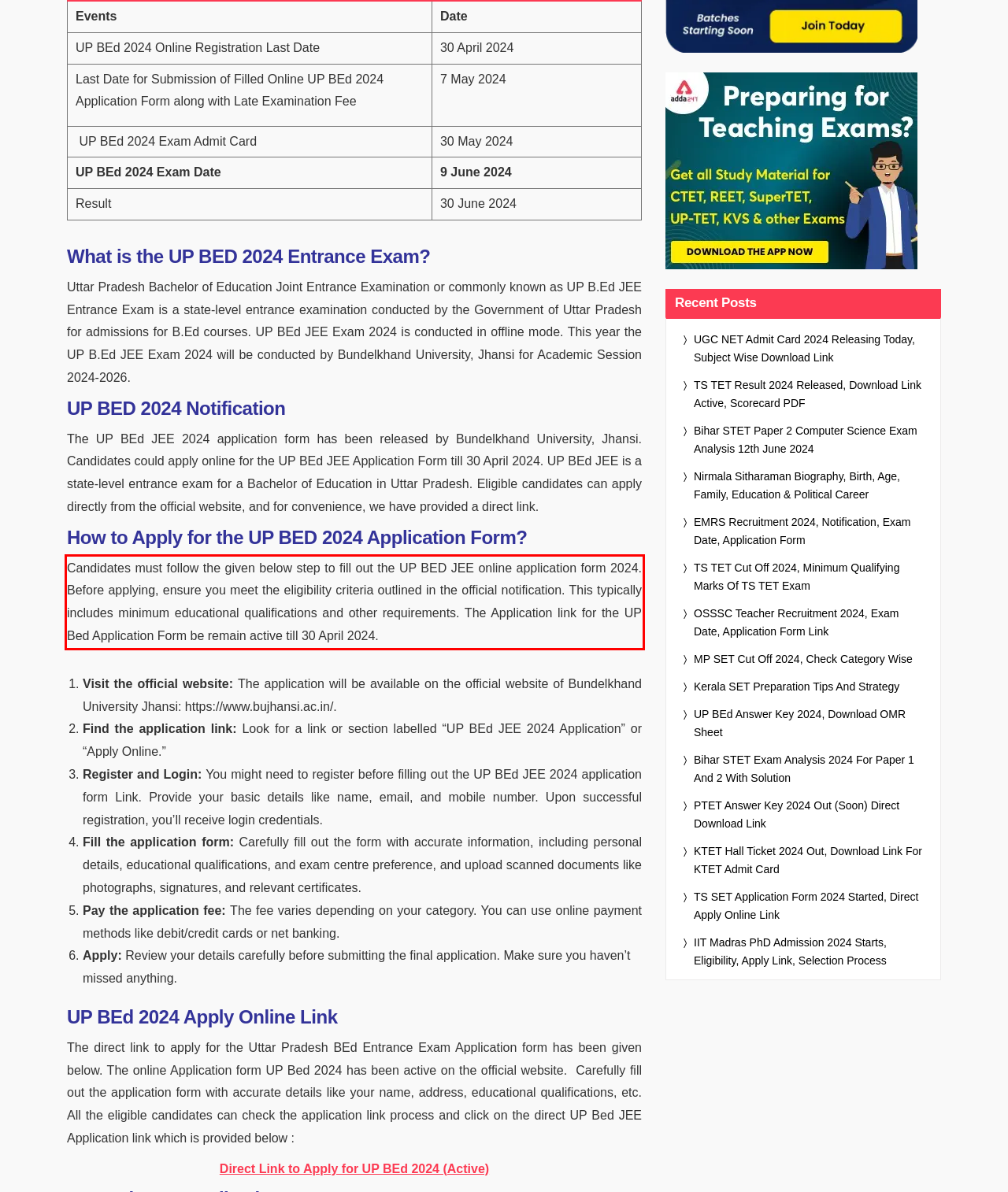Please identify and extract the text content from the UI element encased in a red bounding box on the provided webpage screenshot.

Candidates must follow the given below step to fill out the UP BED JEE online application form 2024. Before applying, ensure you meet the eligibility criteria outlined in the official notification. This typically includes minimum educational qualifications and other requirements. The Application link for the UP Bed Application Form be remain active till 30 April 2024.